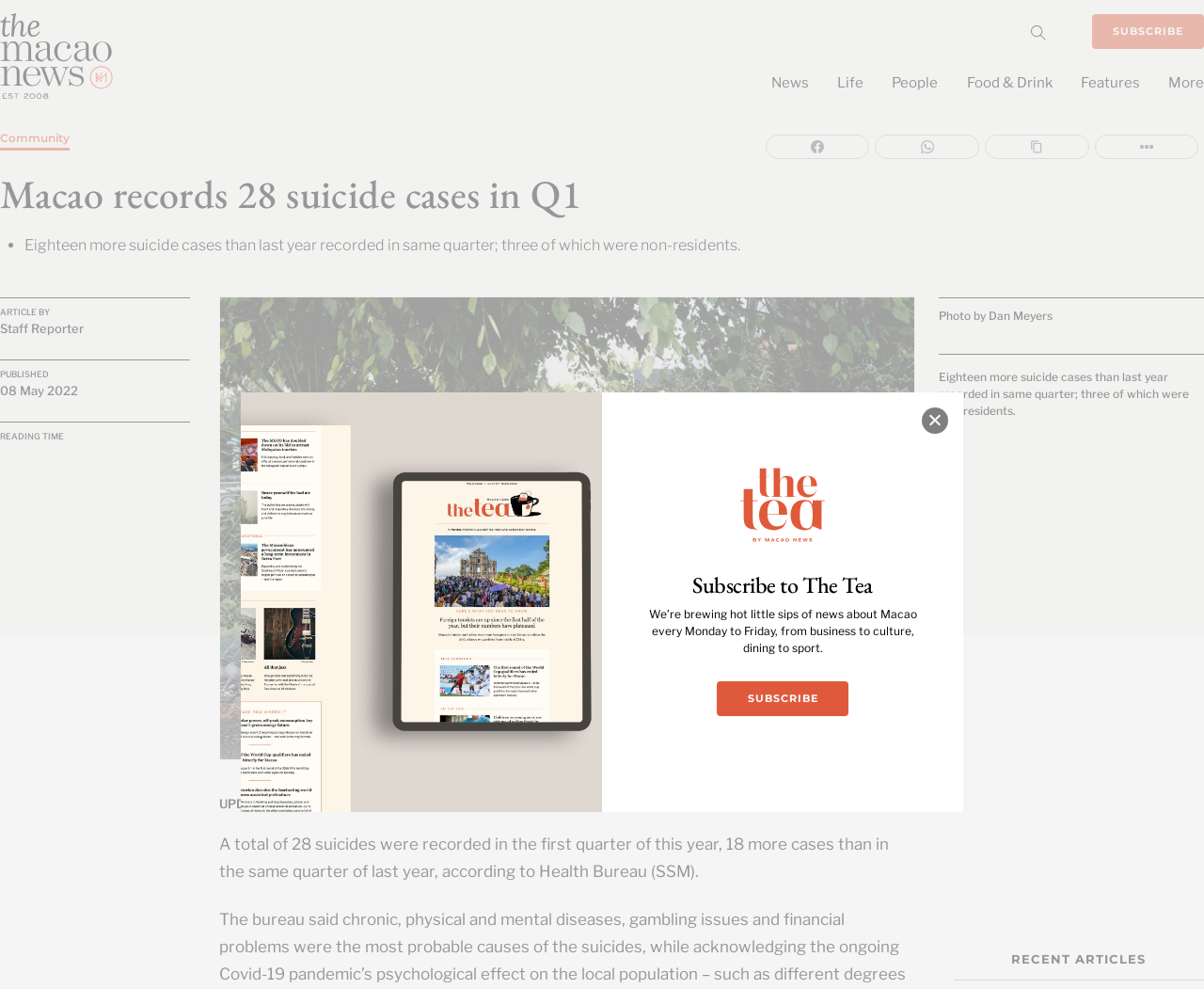Please determine the bounding box coordinates of the section I need to click to accomplish this instruction: "Go to News".

[0.64, 0.066, 0.672, 0.098]